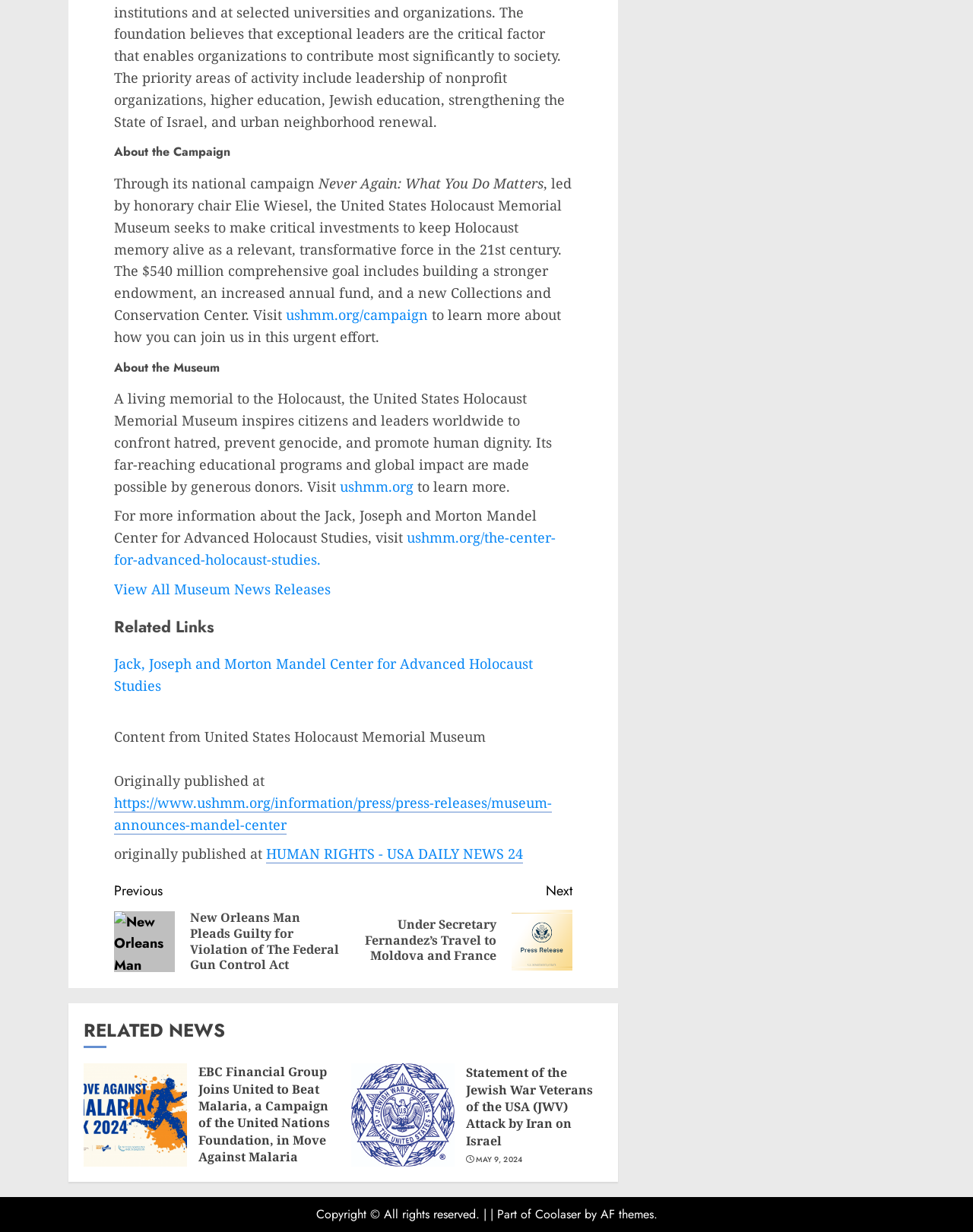Provide the bounding box coordinates of the HTML element this sentence describes: "| Part of". The bounding box coordinates consist of four float numbers between 0 and 1, i.e., [left, top, right, bottom].

[0.504, 0.979, 0.55, 0.993]